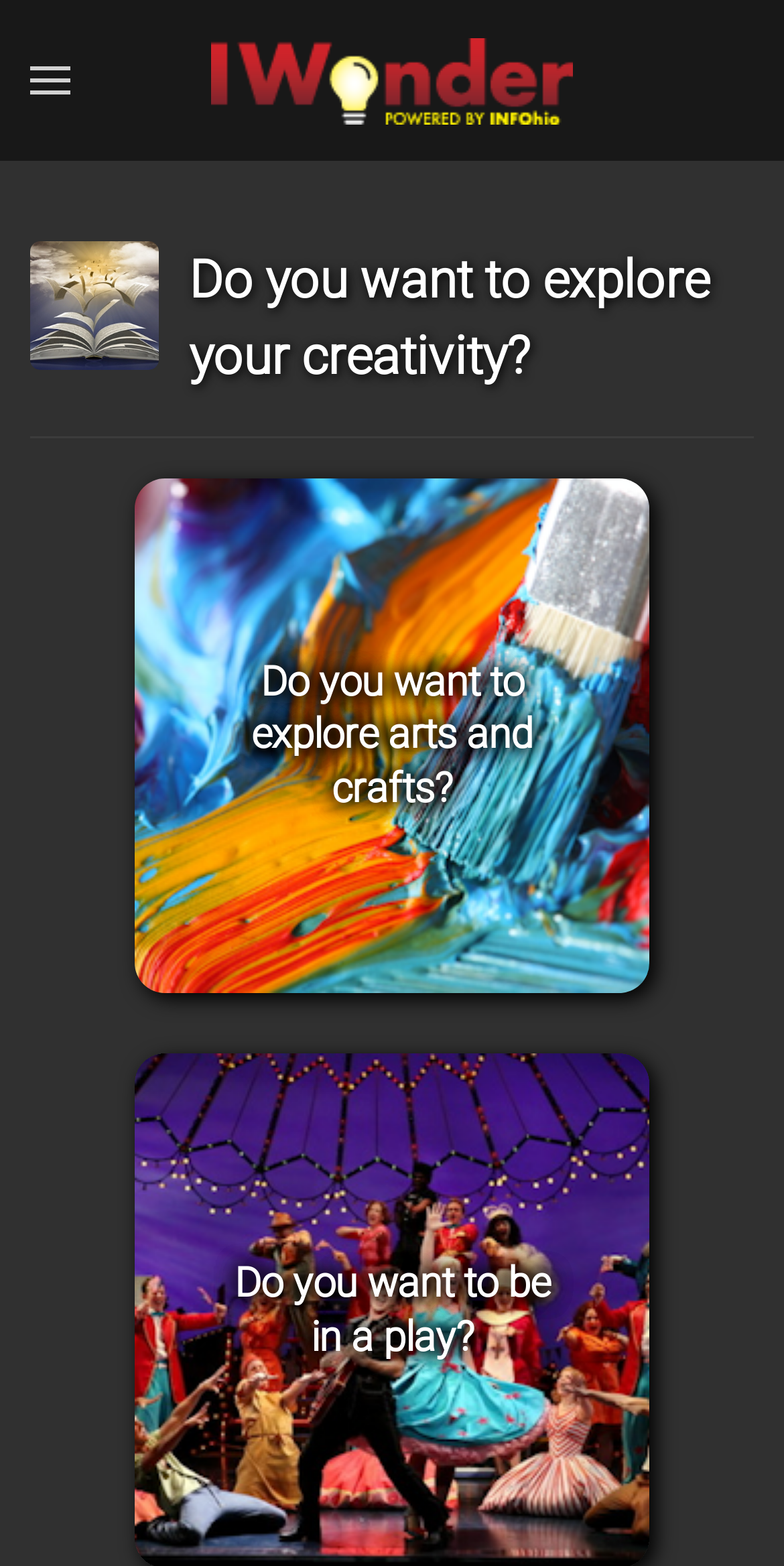Please provide a brief answer to the question using only one word or phrase: 
What is the purpose of the 'Skip to main content' link?

Accessibility